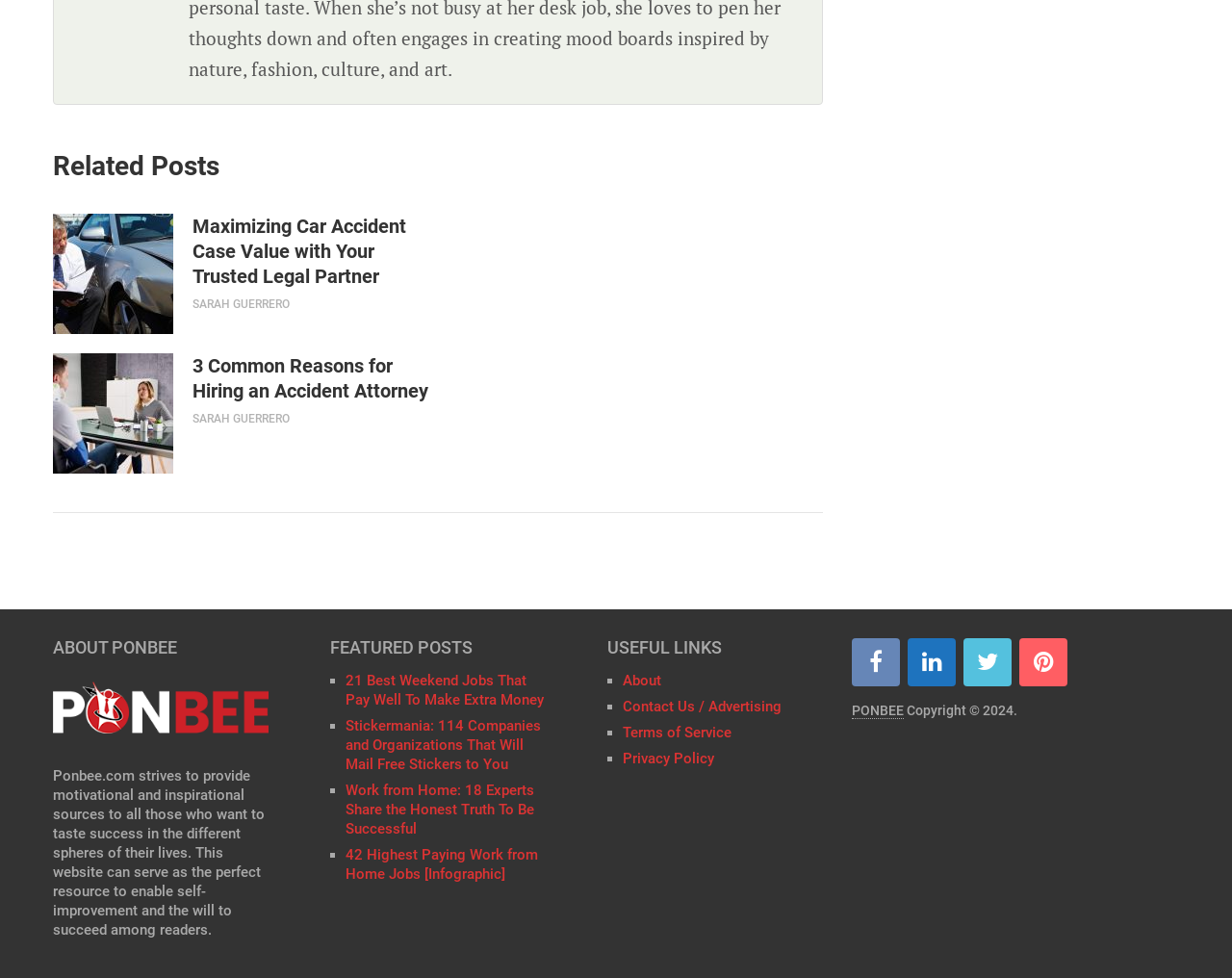What is the purpose of Ponbee.com?
Utilize the information in the image to give a detailed answer to the question.

According to the static text on the webpage, Ponbee.com strives to provide motivational and inspirational sources to all those who want to taste success in different spheres of their lives, serving as a resource for self-improvement and the will to succeed among readers.